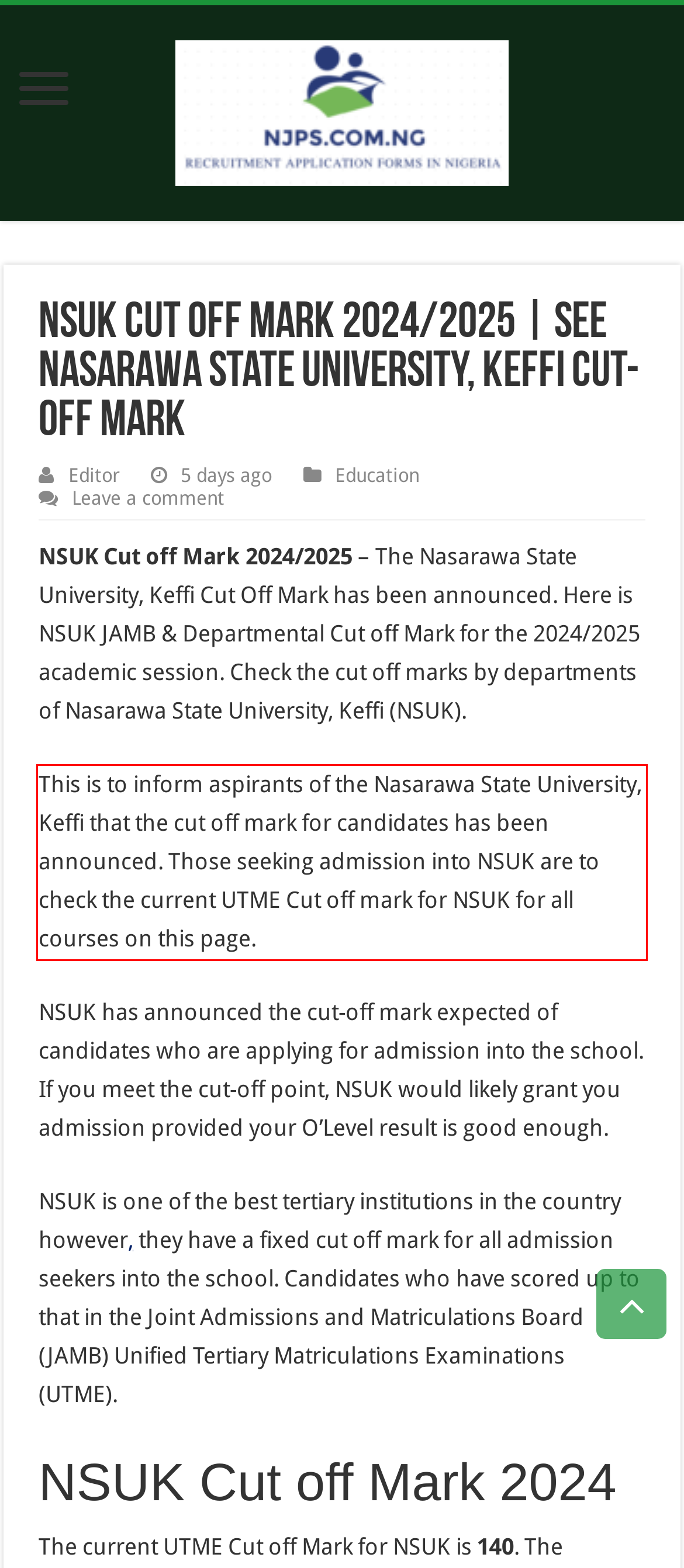There is a screenshot of a webpage with a red bounding box around a UI element. Please use OCR to extract the text within the red bounding box.

This is to inform aspirants of the Nasarawa State University, Keffi that the cut off mark for candidates has been announced. Those seeking admission into NSUK are to check the current UTME Cut off mark for NSUK for all courses on this page.